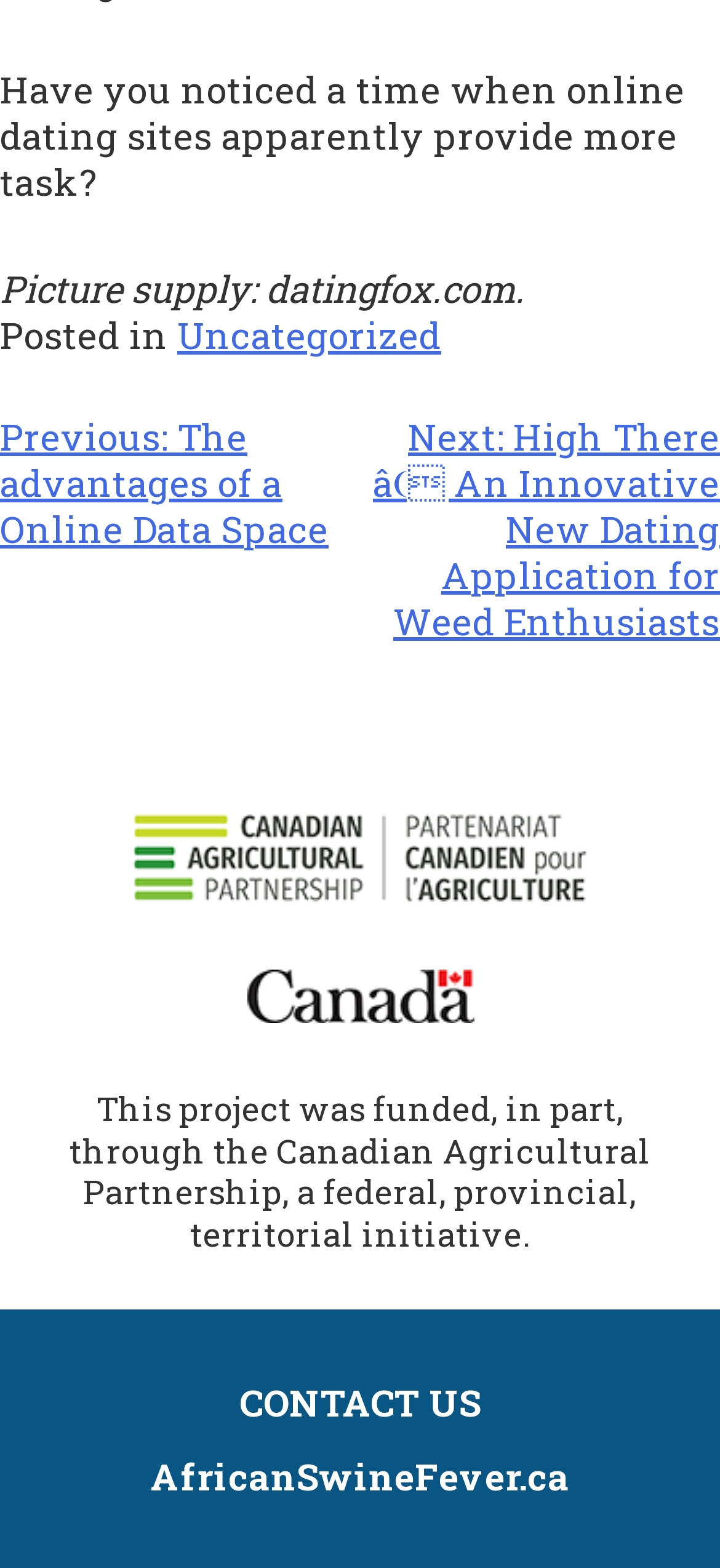Answer the question briefly using a single word or phrase: 
How many images are present in the layout table?

2